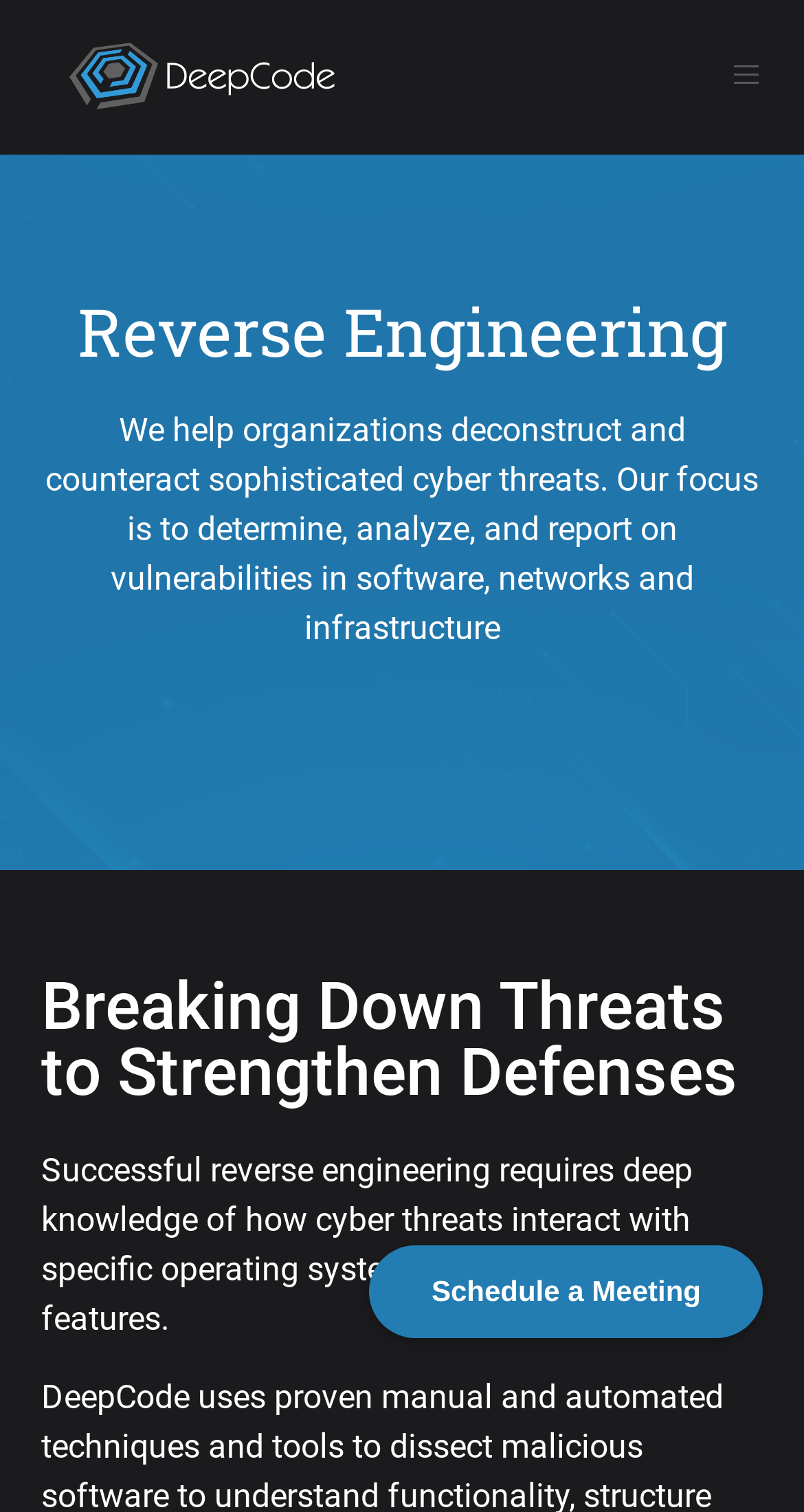What is the company helping organizations with?
Analyze the image and deliver a detailed answer to the question.

The company is helping organizations with deconstructing and counteracting sophisticated cyber threats, as stated in the static text element that describes the company's focus.